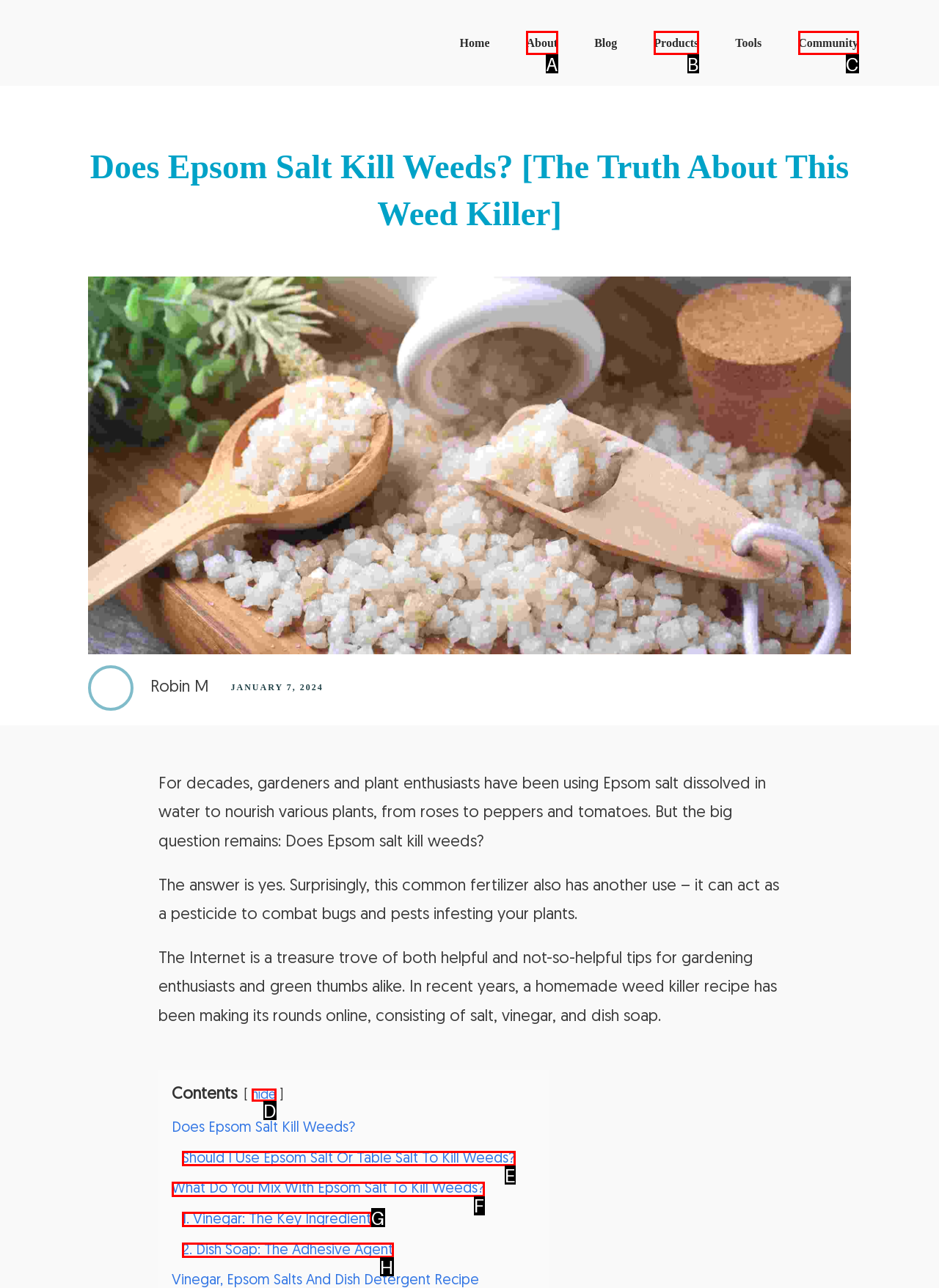Identify the option that corresponds to the given description: Products. Reply with the letter of the chosen option directly.

B